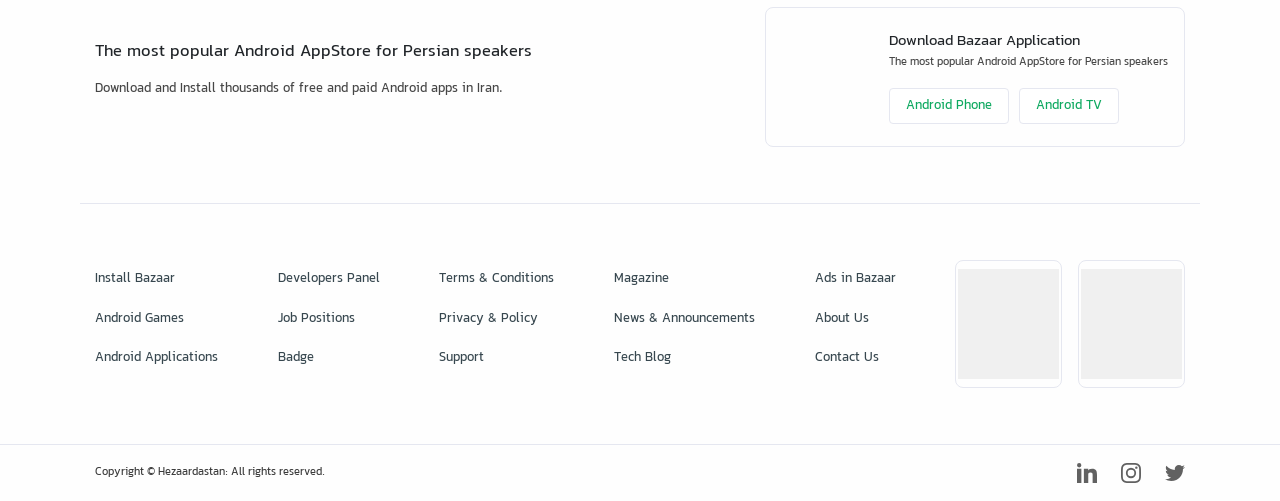How many types of devices can Bazaar be installed on? Using the information from the screenshot, answer with a single word or phrase.

Two